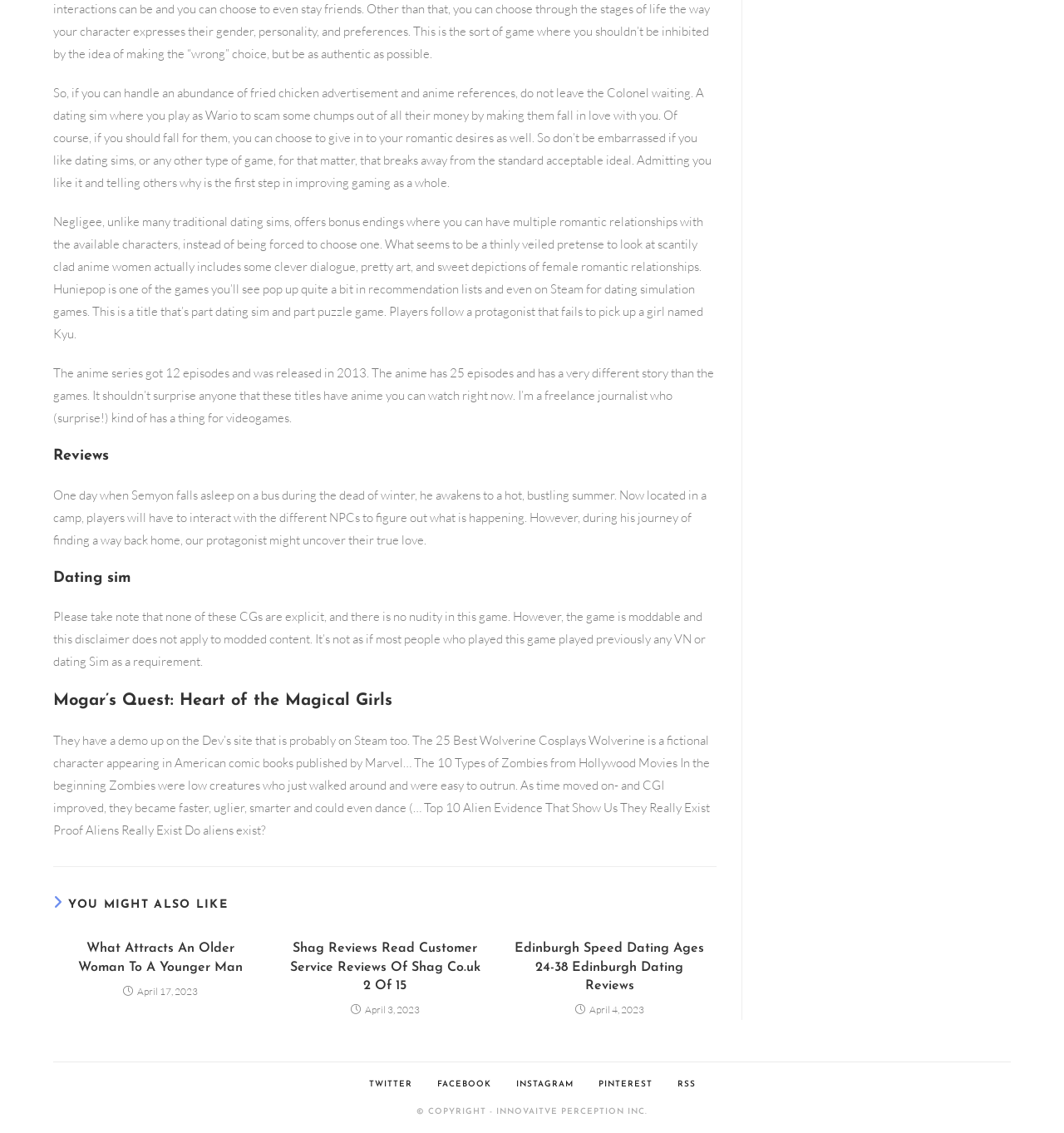Examine the screenshot and answer the question in as much detail as possible: What is the purpose of the game Mogar’s Quest: Heart of the Magical Girls?

The article mentions Mogar’s Quest: Heart of the Magical Girls as a dating sim, but it does not specify the purpose of the game.